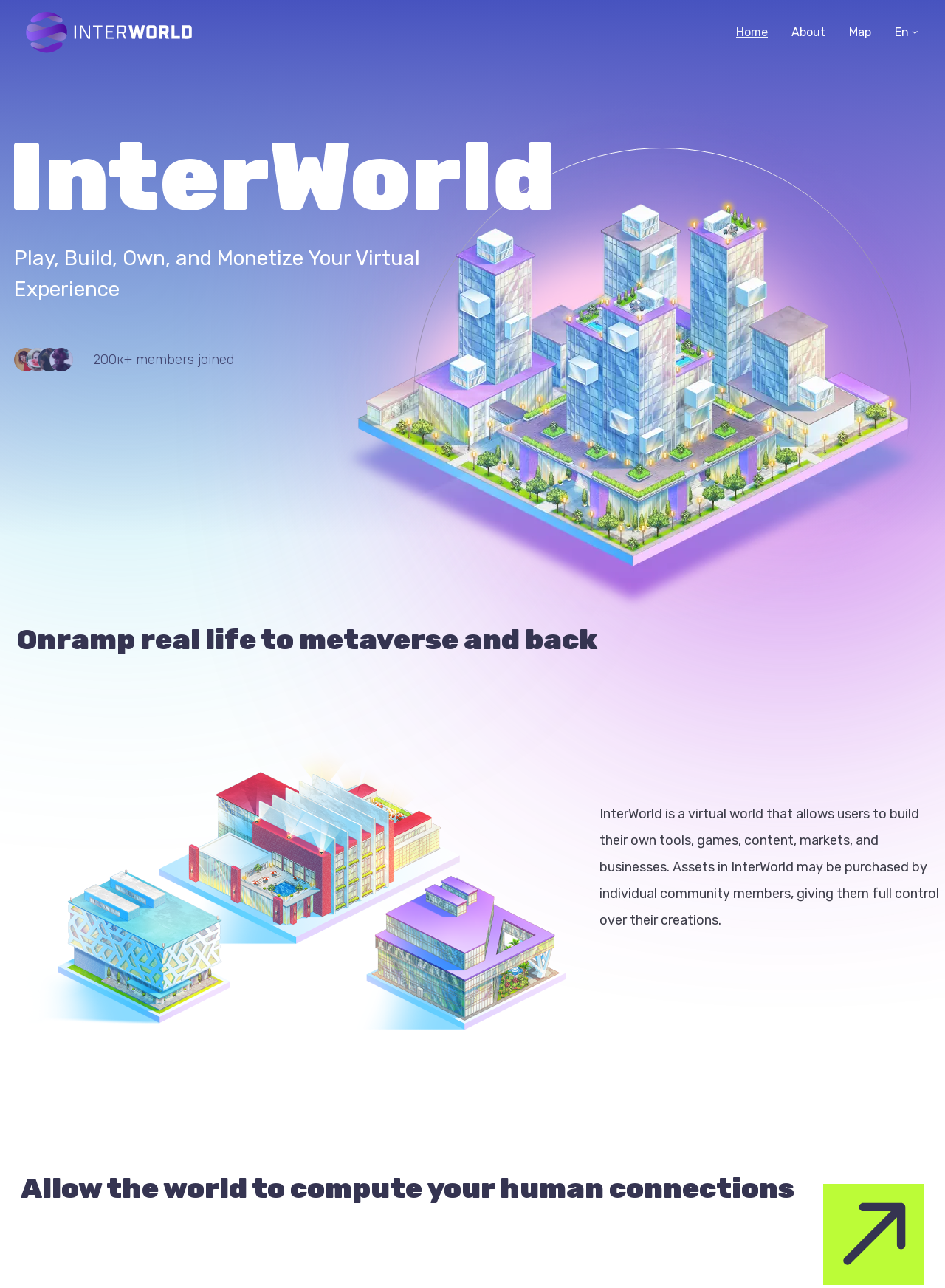Predict the bounding box coordinates for the UI element described as: "About". The coordinates should be four float numbers between 0 and 1, presented as [left, top, right, bottom].

[0.838, 0.018, 0.873, 0.032]